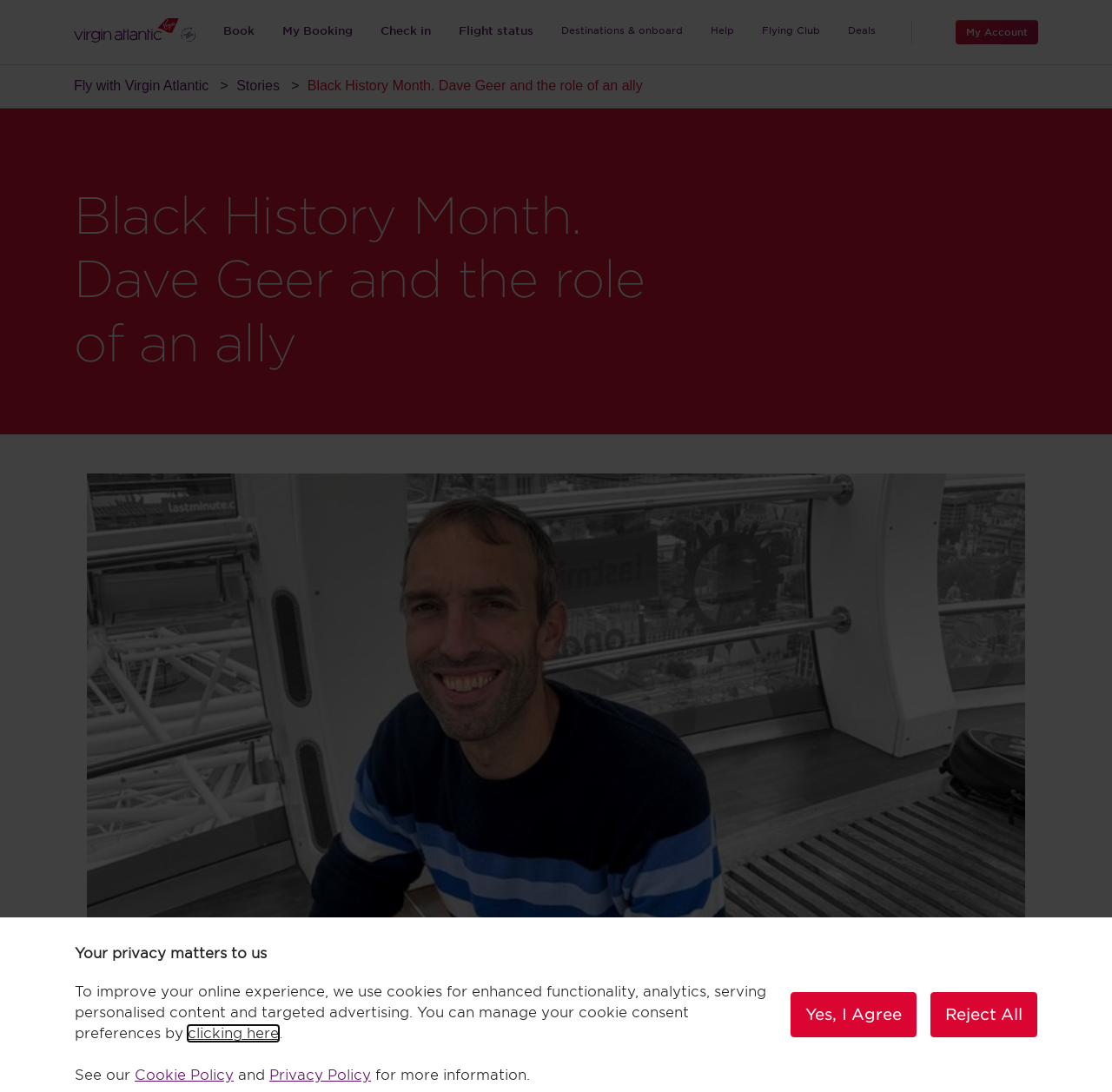Please provide the main heading of the webpage content.

Black History Month. Dave Geer and the role of an ally